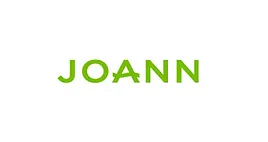Describe the important features and context of the image with as much detail as possible.

The image features the logo of Jo-Ann Fabric and Craft Stores, prominently displayed with the name "JOANN" in a vibrant green hue. This logo symbolizes the brand's commitment to providing a wide array of fabric options and crafting supplies, catering to both DIY enthusiasts and professional decorators. Jo-Ann is recognized for its extensive selection, making it a preferred choice for those looking to enhance their home decor through reupholstering and other creative projects. The logo is part of a presentation emphasizing various brands, showcasing Jo-Ann's reputation as a trusted vendor of quality fabrics.